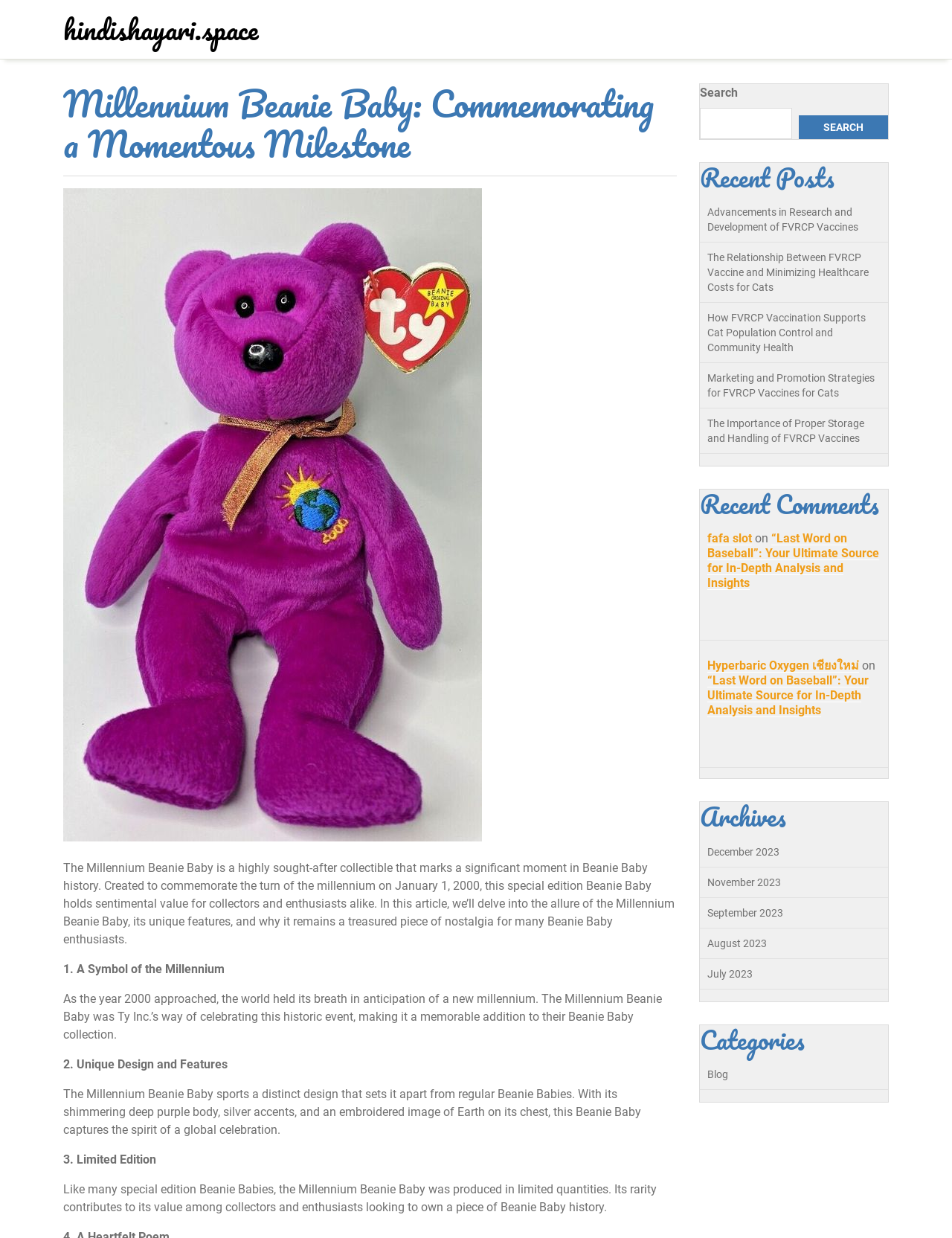Predict the bounding box of the UI element based on this description: "parent_node: SEARCH name="s"".

[0.735, 0.087, 0.832, 0.112]